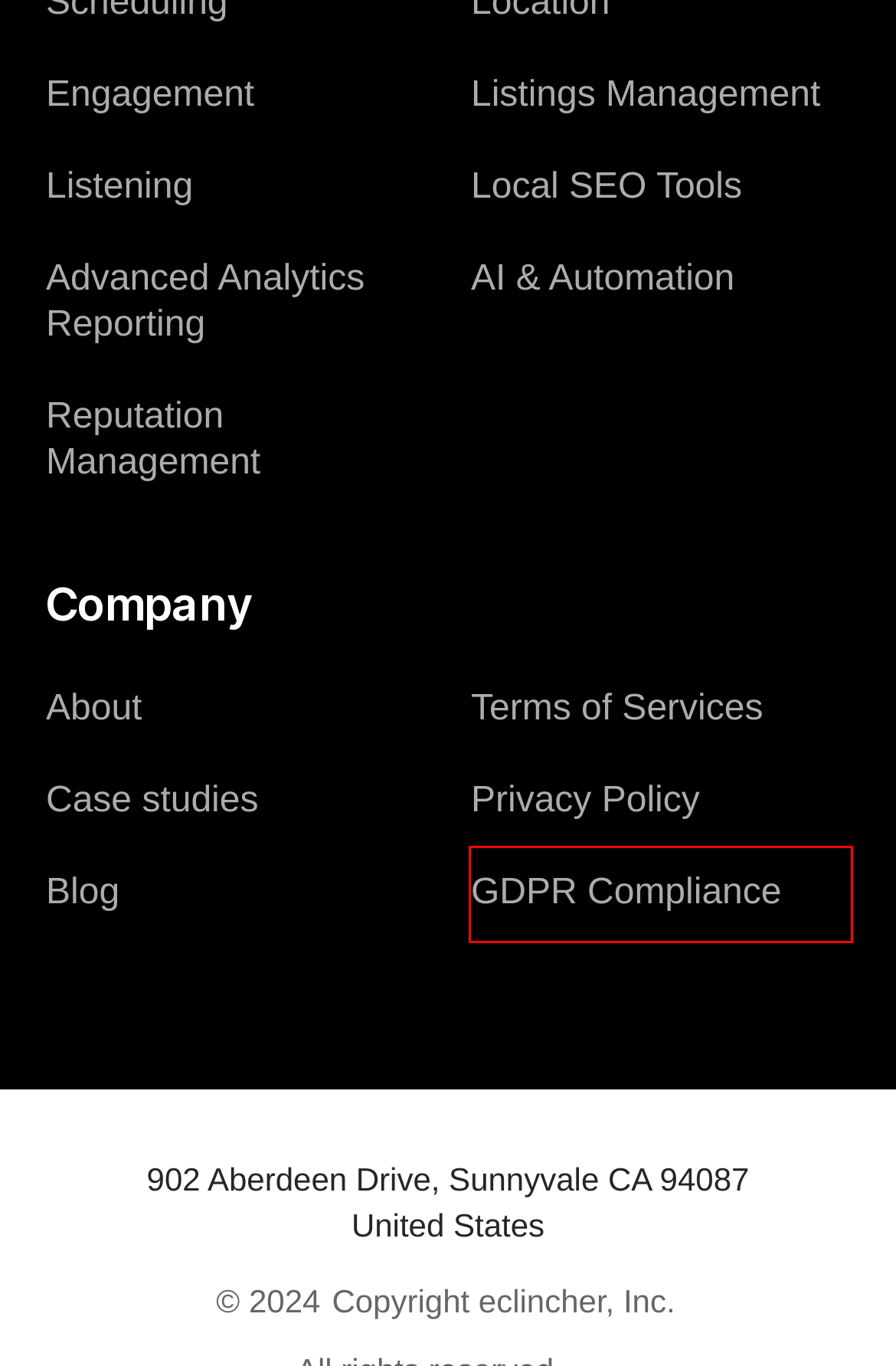Review the screenshot of a webpage containing a red bounding box around an element. Select the description that best matches the new webpage after clicking the highlighted element. The options are:
A. GDPR Compliance - eclincher
B. Reputation Management - eclincher
C. Social Inbox Engagement - eclincher
D. Privacy Policy - eclincher
E. AI & Automation - eclincher
F. Case Studies - eclincher
G. eclincher - About
H. Improve Ranking with Local SEO Tools - eclincher

A